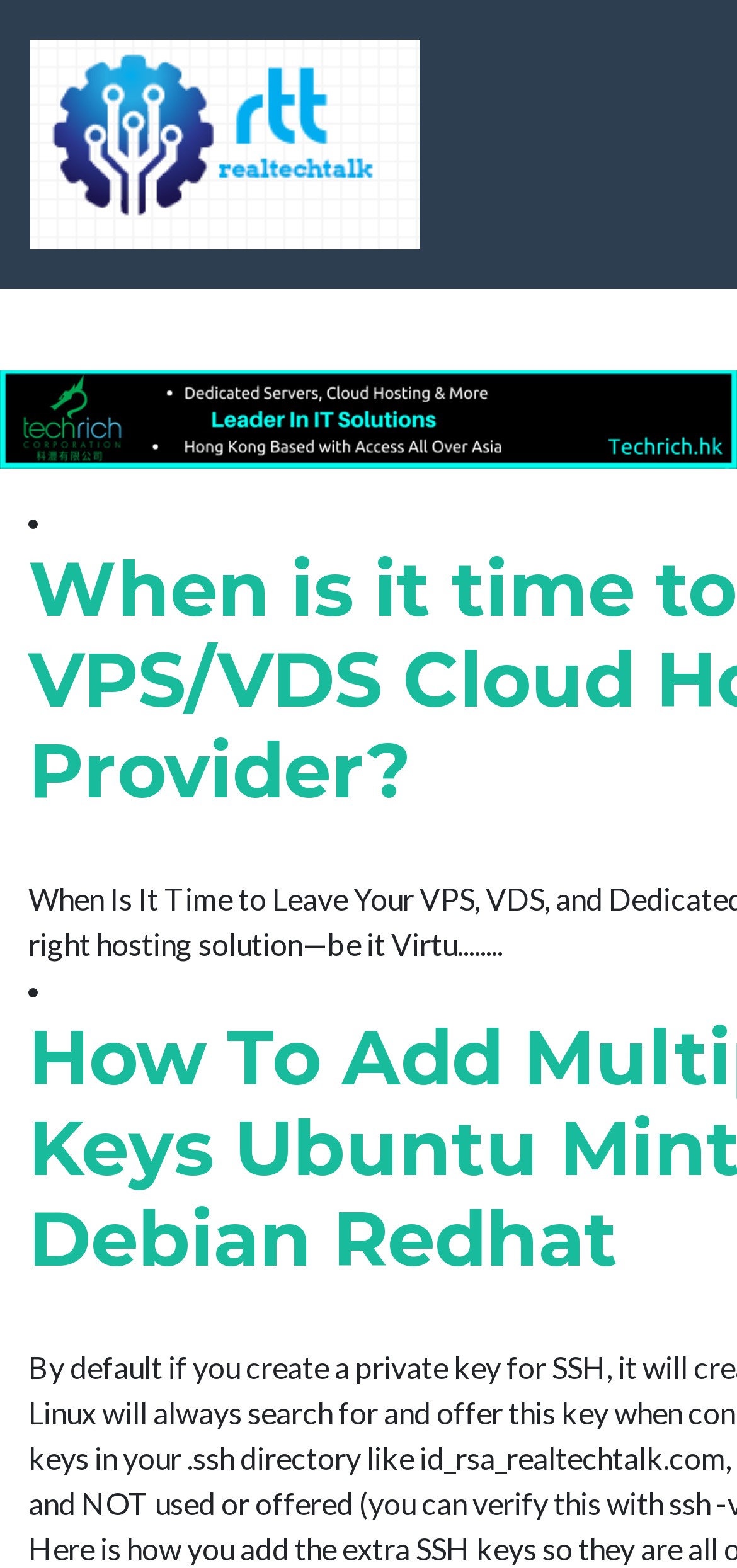Give a detailed explanation of the elements present on the webpage.

The webpage is titled "rtt.com - IT Resource" and features a prominent link at the top-left corner, accompanied by an image. Below this, a large heading spans the entire width of the page. This heading contains a link with an embedded image, which takes up the full width of the page as well. 

On the left side of the page, there are two bullet points, one above the other, indicated by a "•" symbol. These list markers are positioned roughly one-third and two-thirds of the way down the page, respectively.